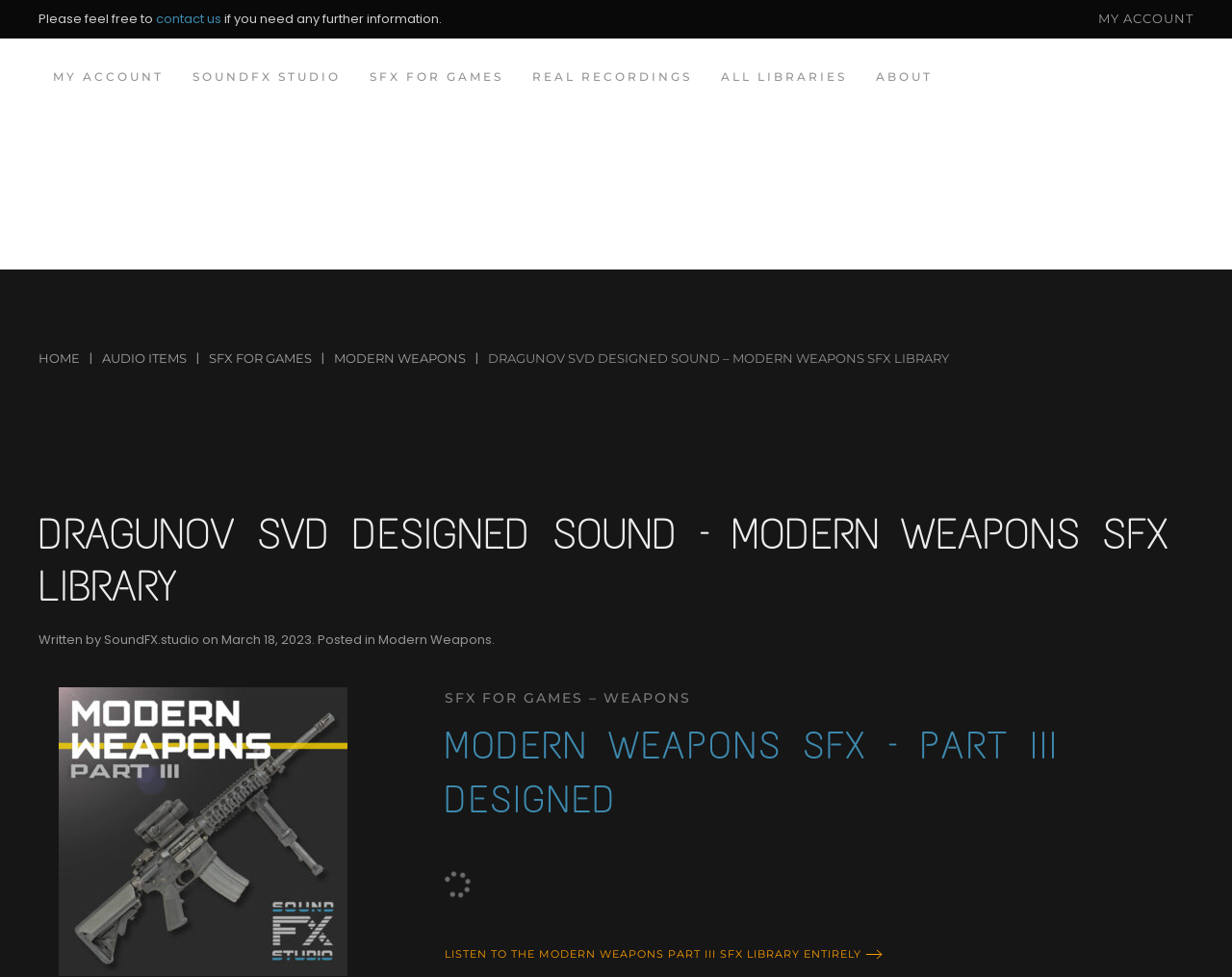What category is the sound library part of?
Using the visual information from the image, give a one-word or short-phrase answer.

Modern Weapons